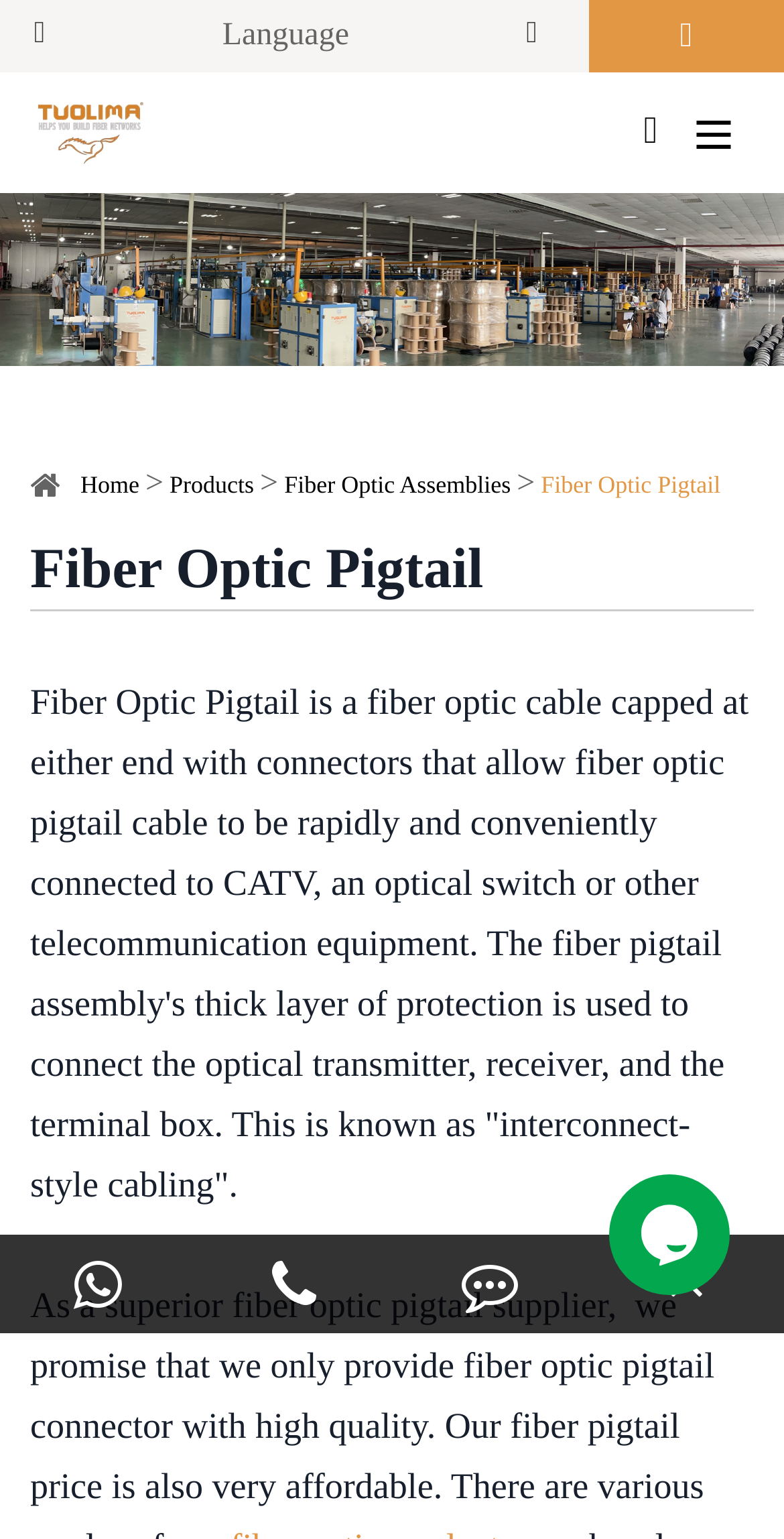Please locate the bounding box coordinates of the element that should be clicked to complete the given instruction: "View Fiber Optic Pigtail products".

[0.69, 0.299, 0.919, 0.331]